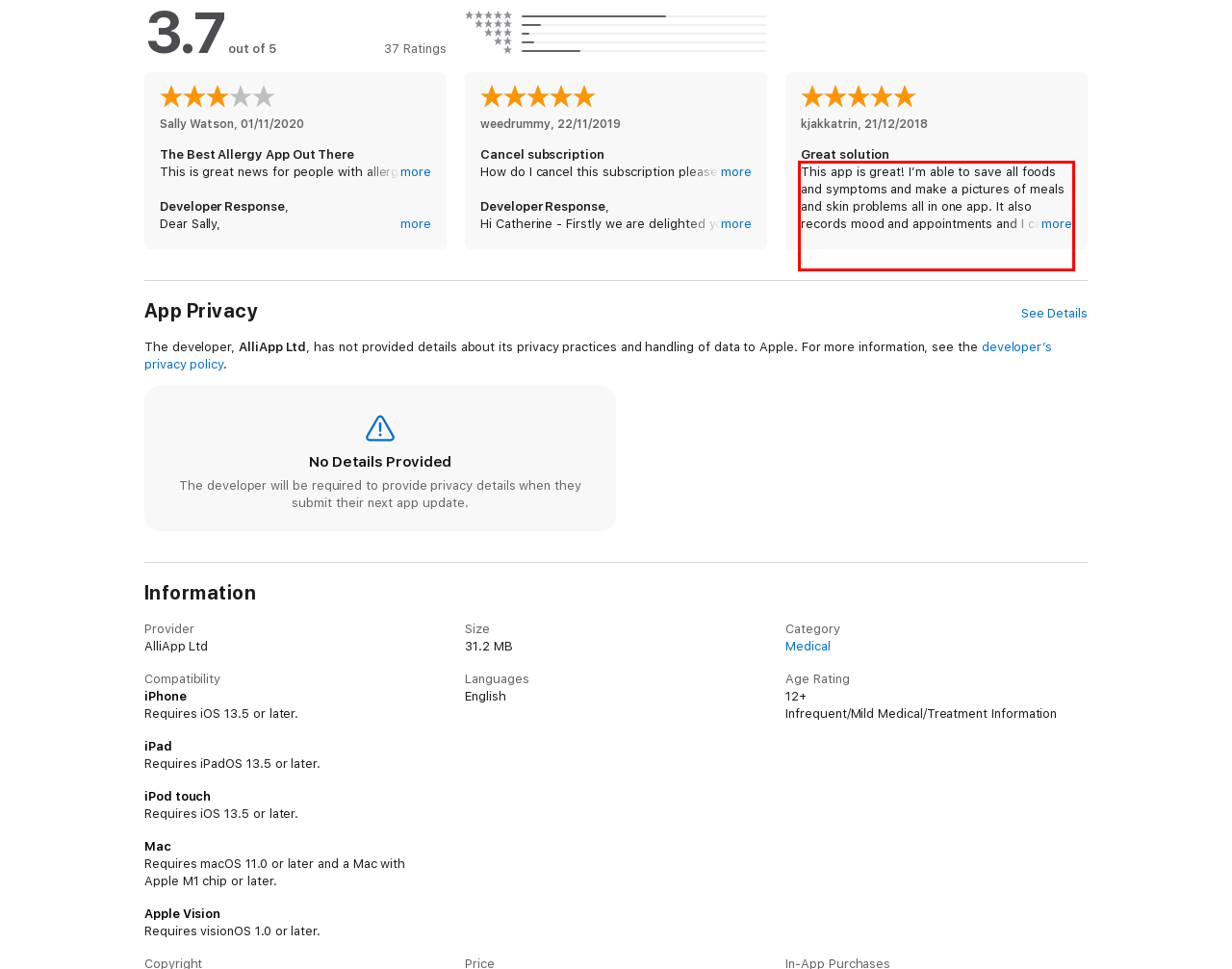Examine the webpage screenshot and use OCR to obtain the text inside the red bounding box.

This app is great! I’m able to save all foods and symptoms and make a pictures of meals and skin problems all in one app. It also records mood and appointments and I can add own notes. So helpful! Thank you for creating this tool.